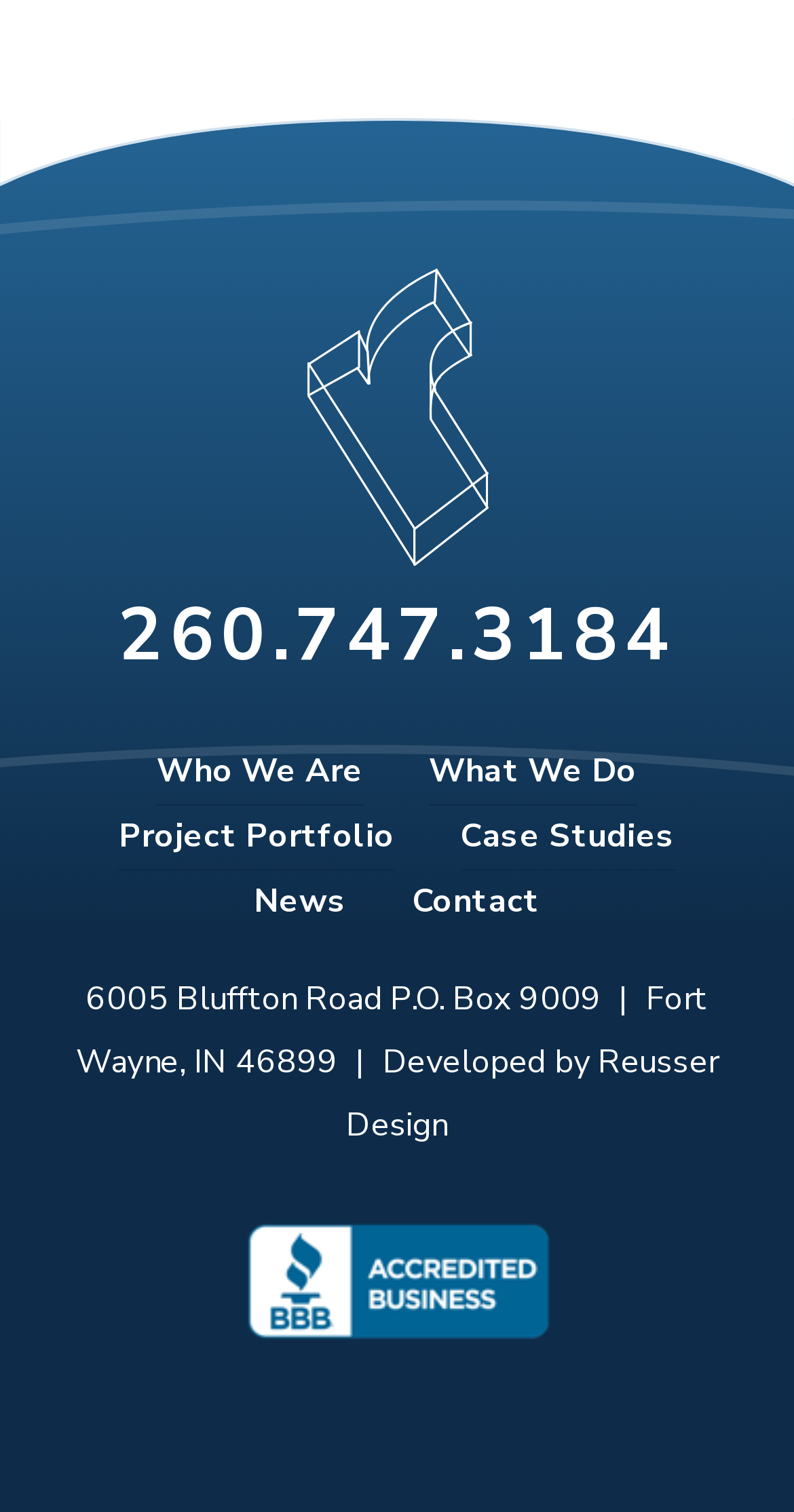Who developed the webpage?
Give a thorough and detailed response to the question.

I found the developer's name by looking at the link at the bottom of the webpage, which says 'Developed by Reusser Design'.